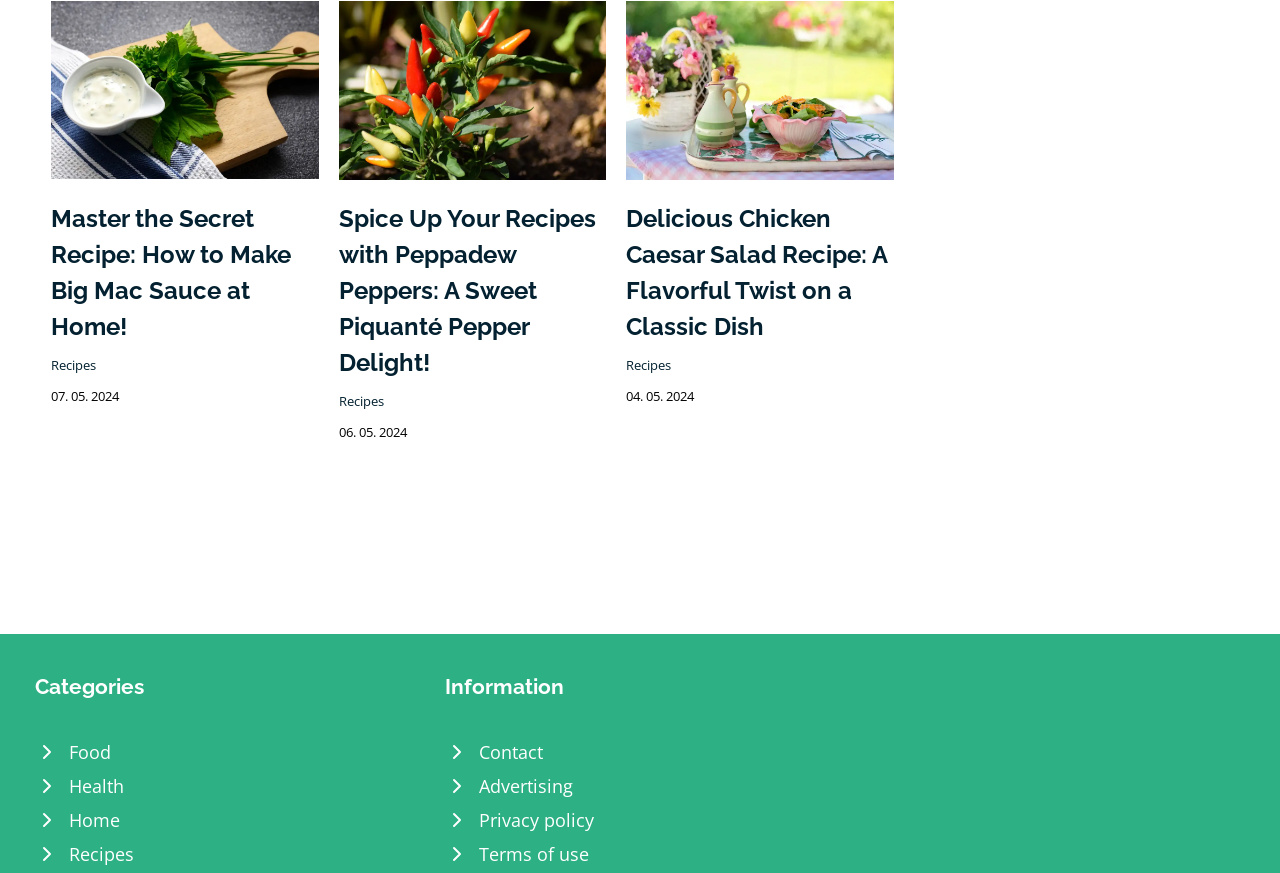Pinpoint the bounding box coordinates of the element to be clicked to execute the instruction: "Browse recipes under the Food category".

[0.027, 0.842, 0.332, 0.881]